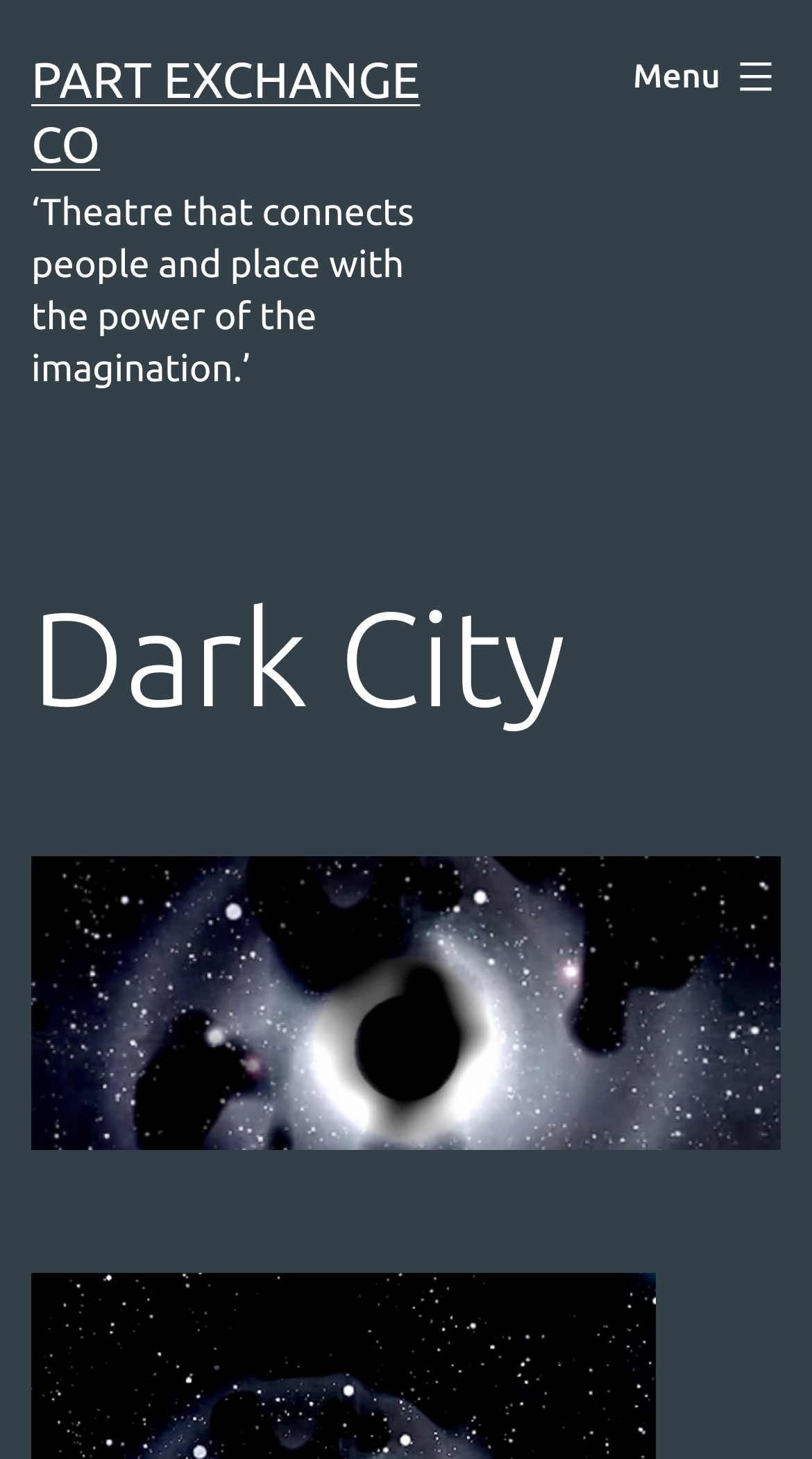Using the provided element description: "Part Exchange Co", identify the bounding box coordinates. The coordinates should be four floats between 0 and 1 in the order [left, top, right, bottom].

[0.038, 0.035, 0.517, 0.118]